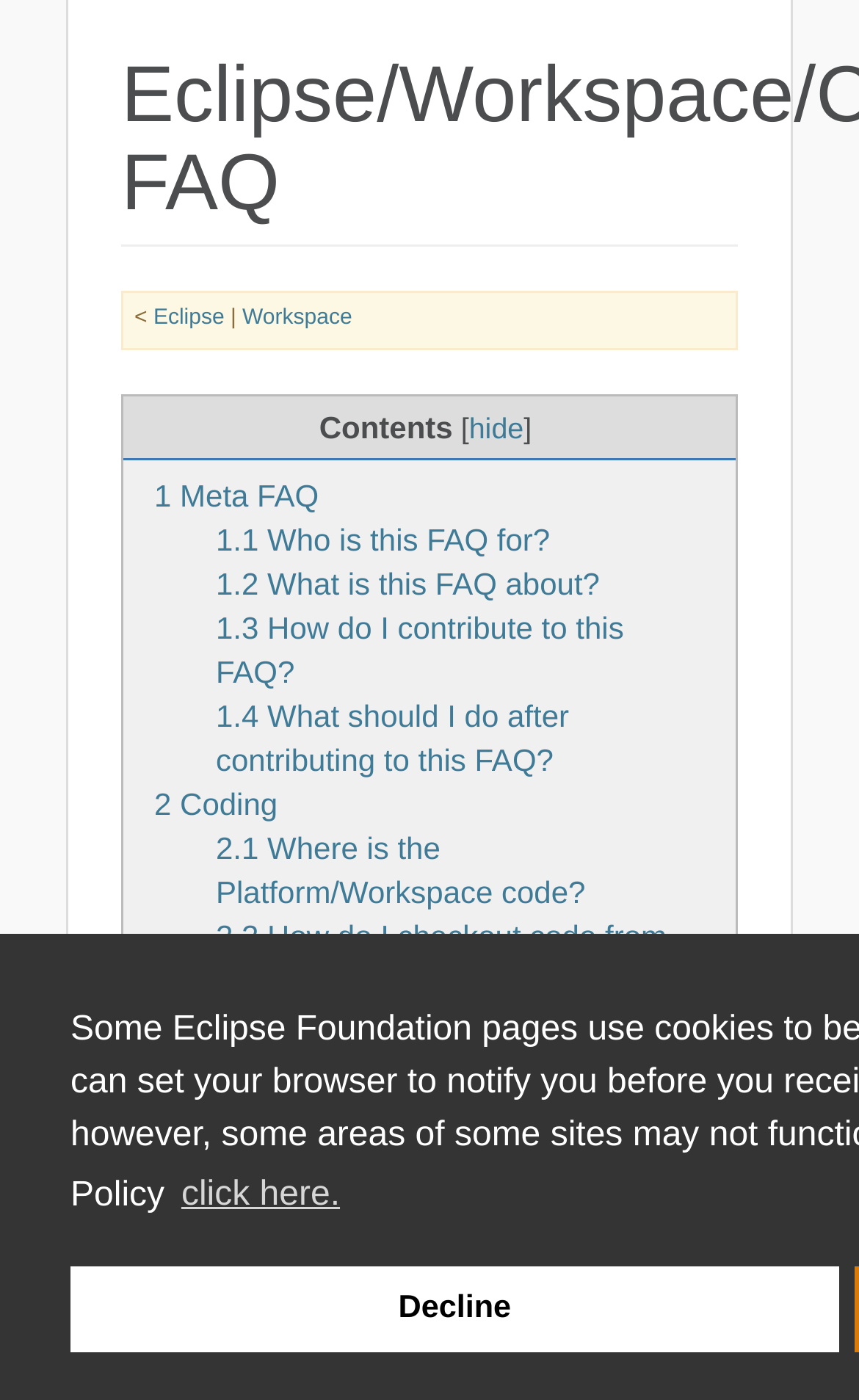Determine the bounding box coordinates of the target area to click to execute the following instruction: "go to Eclipse."

[0.179, 0.219, 0.261, 0.236]